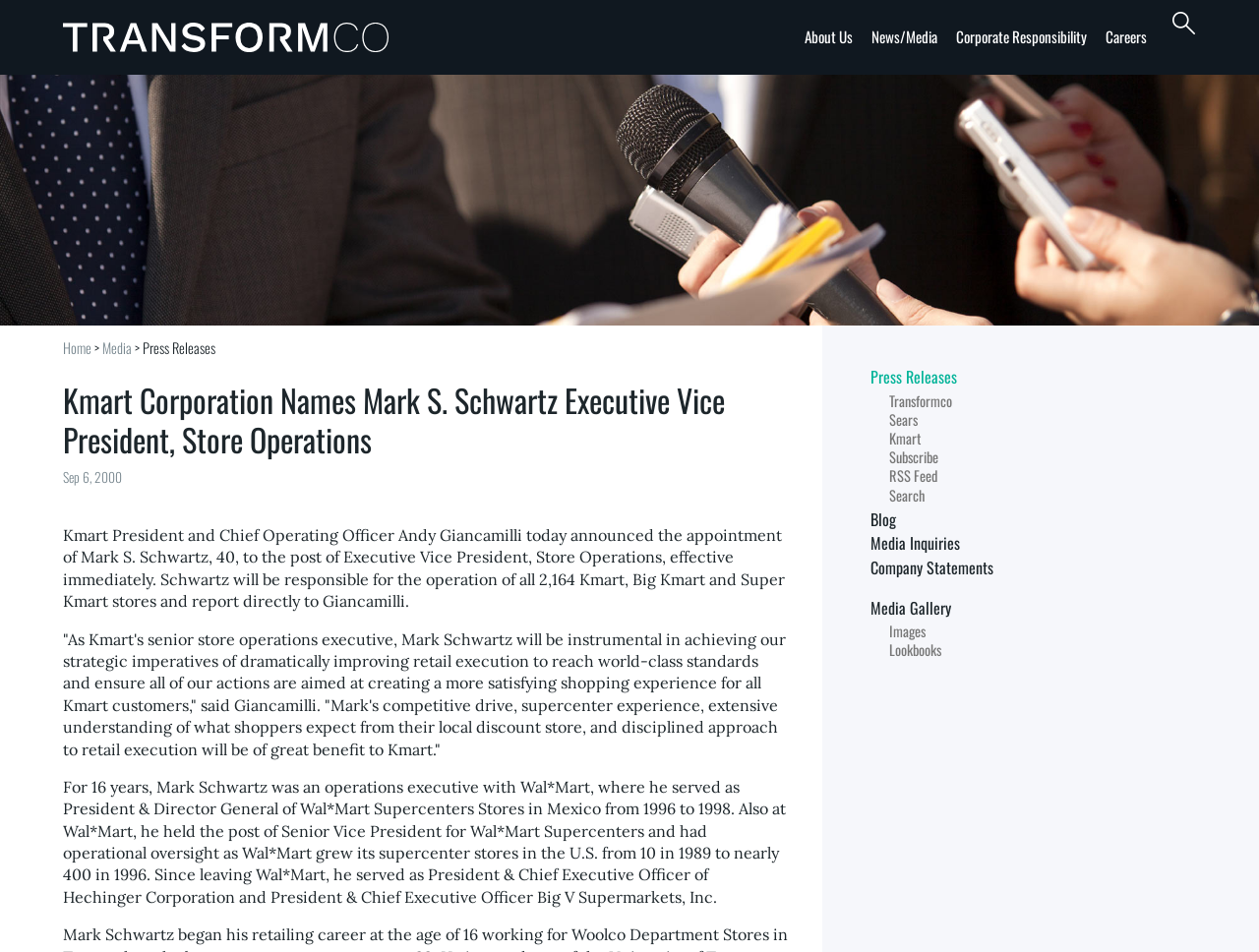Please provide a comprehensive answer to the question below using the information from the image: Who is the new Executive Vice President of Store Operations?

I found this answer by reading the main article on the webpage, which announces the appointment of Mark S. Schwartz as the new Executive Vice President of Store Operations.